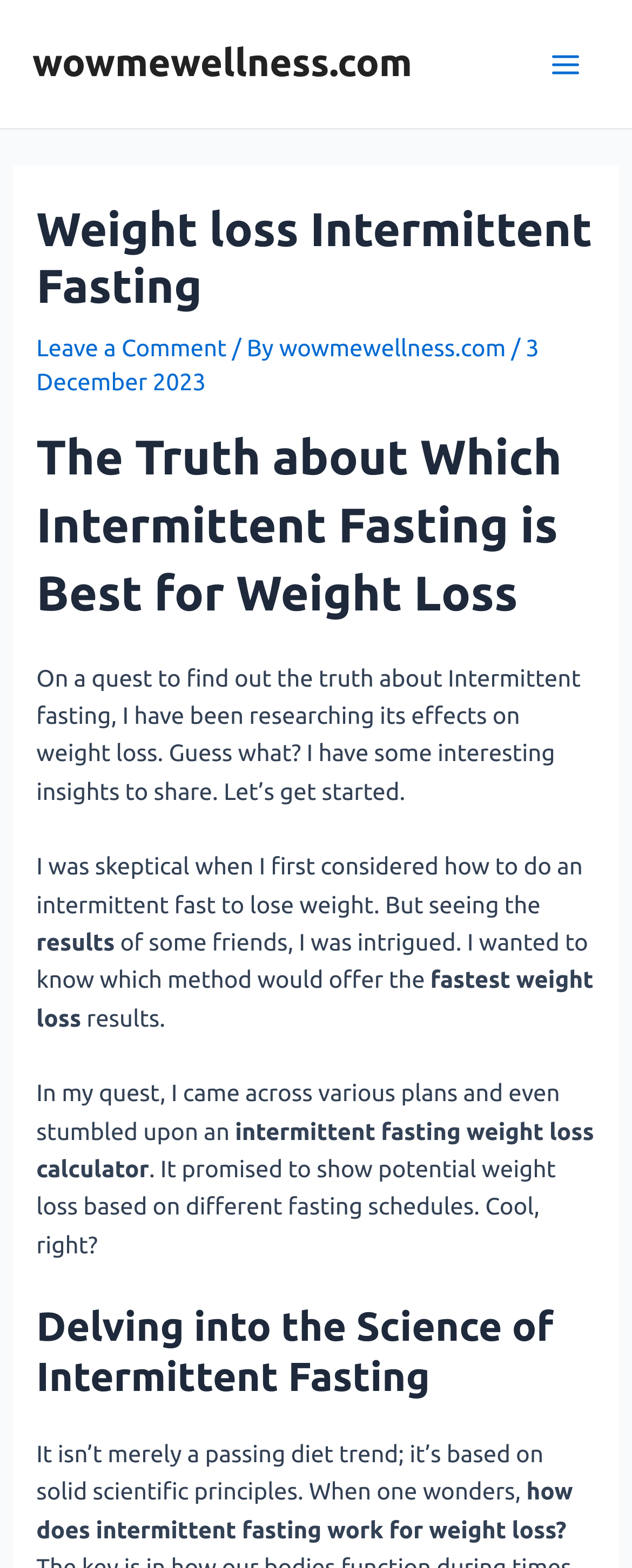What is the date of this article?
Using the information from the image, provide a comprehensive answer to the question.

The date of this article can be found below the title of the article, next to the author's name. It says '3 December 2023', indicating that the article was published on this date.